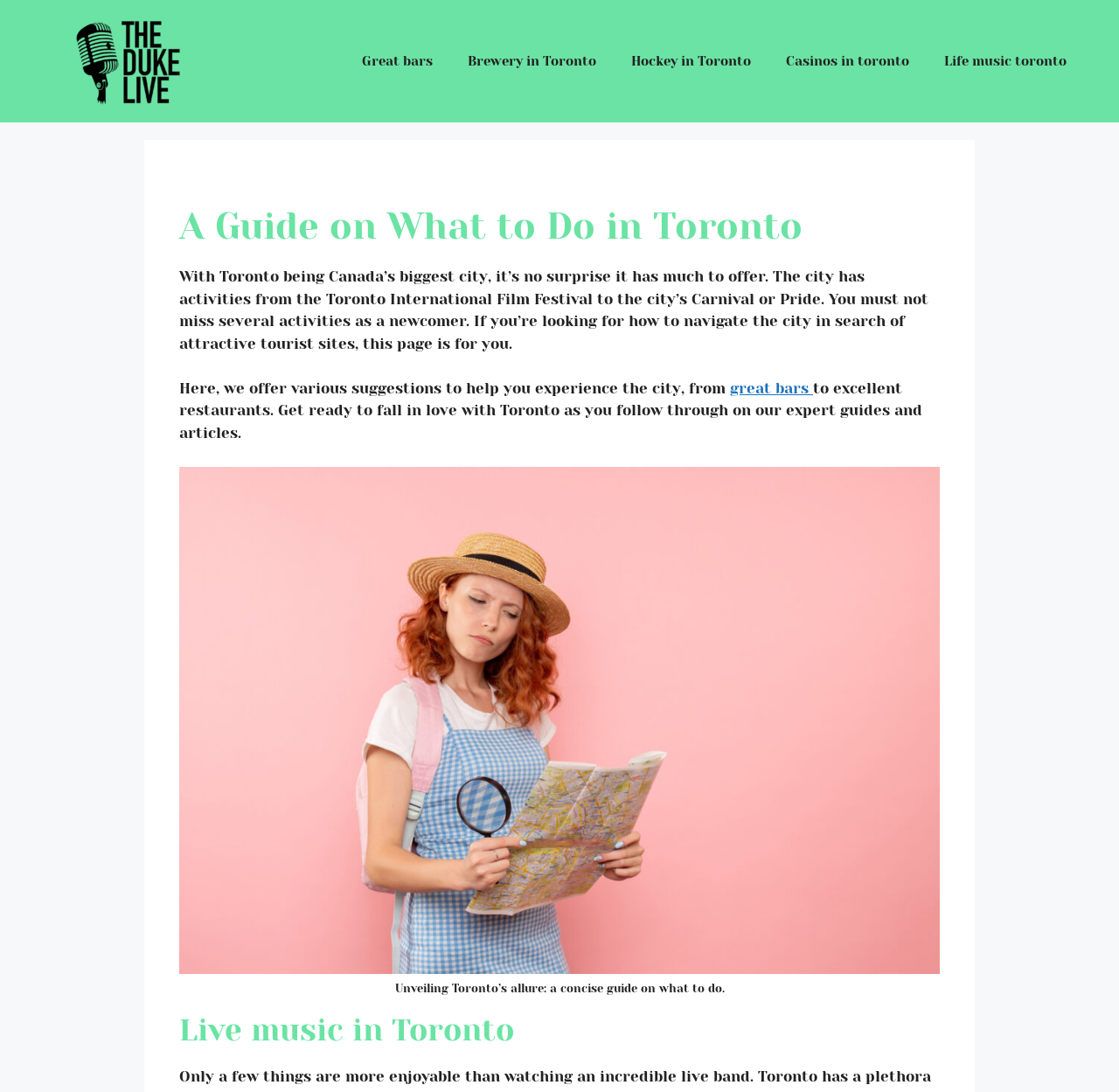Identify the coordinates of the bounding box for the element that must be clicked to accomplish the instruction: "Read the article about what to do in Toronto".

[0.16, 0.187, 0.84, 0.228]